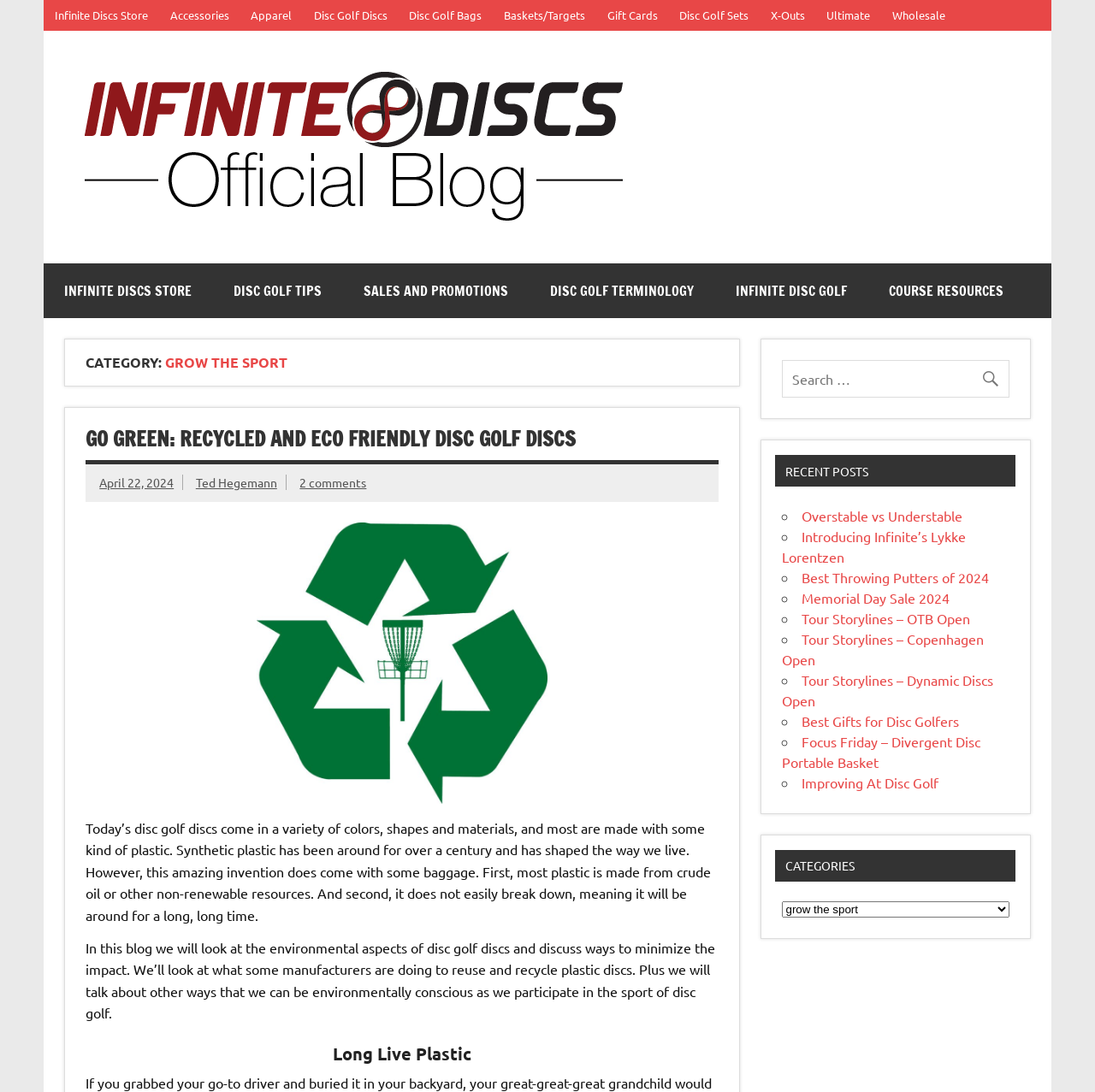Determine the bounding box coordinates of the region that needs to be clicked to achieve the task: "Select a category from the dropdown menu".

[0.714, 0.825, 0.922, 0.84]